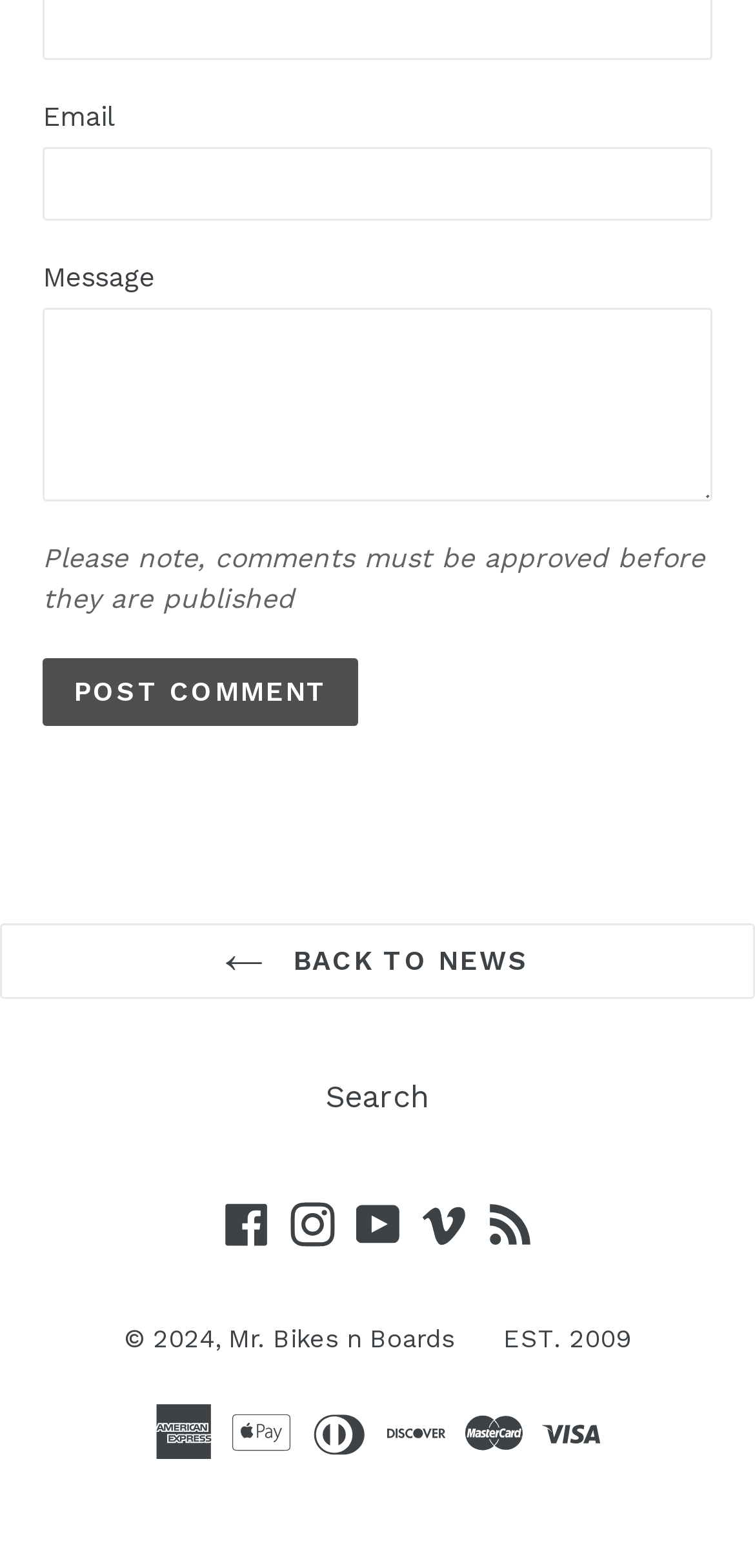Please answer the following question using a single word or phrase: 
What is the warning message above the 'Post comment' button?

Comments must be approved before publication